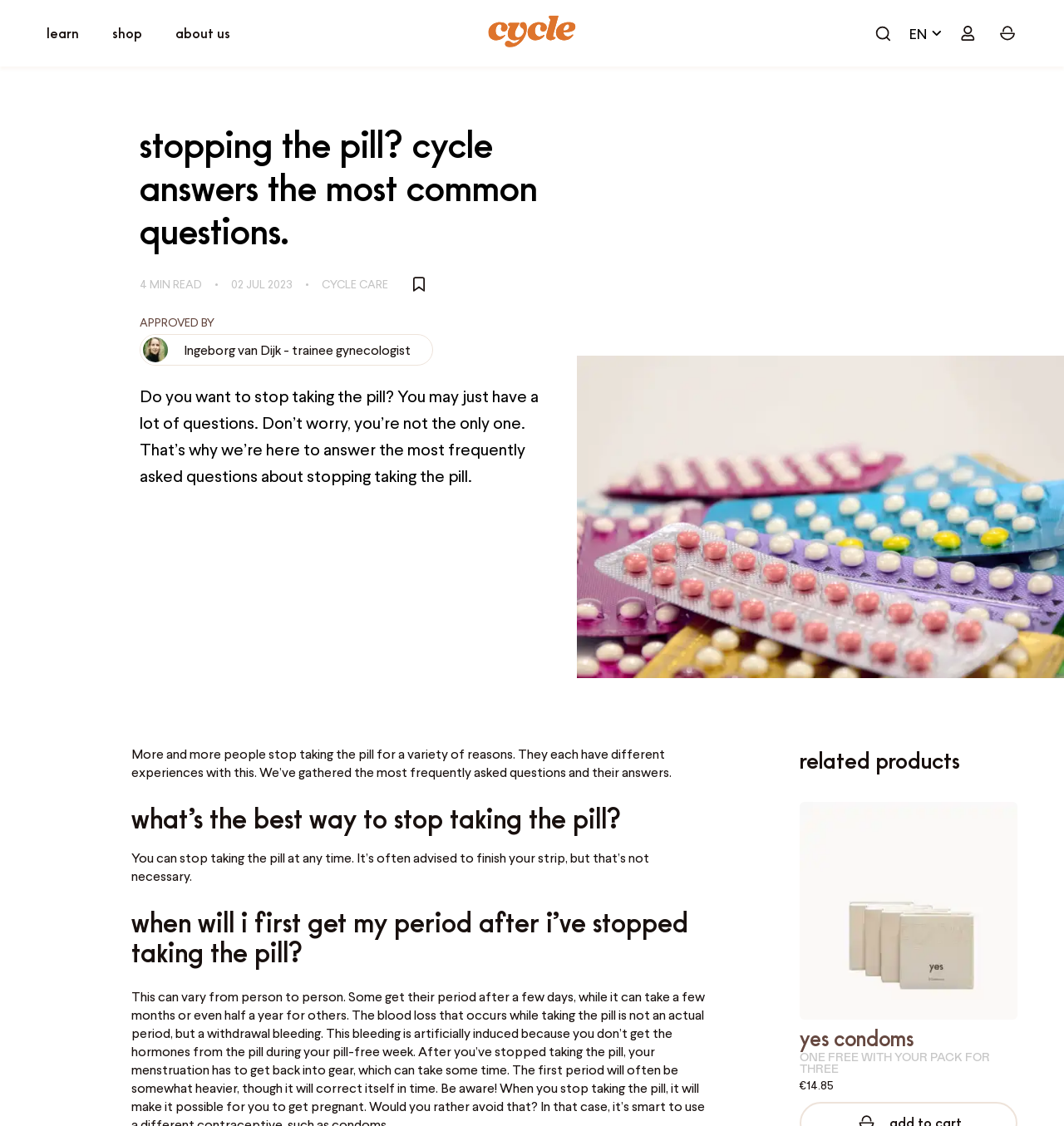Use a single word or phrase to answer the question:
Who approved the content of the webpage?

Ingeborg van Dijk